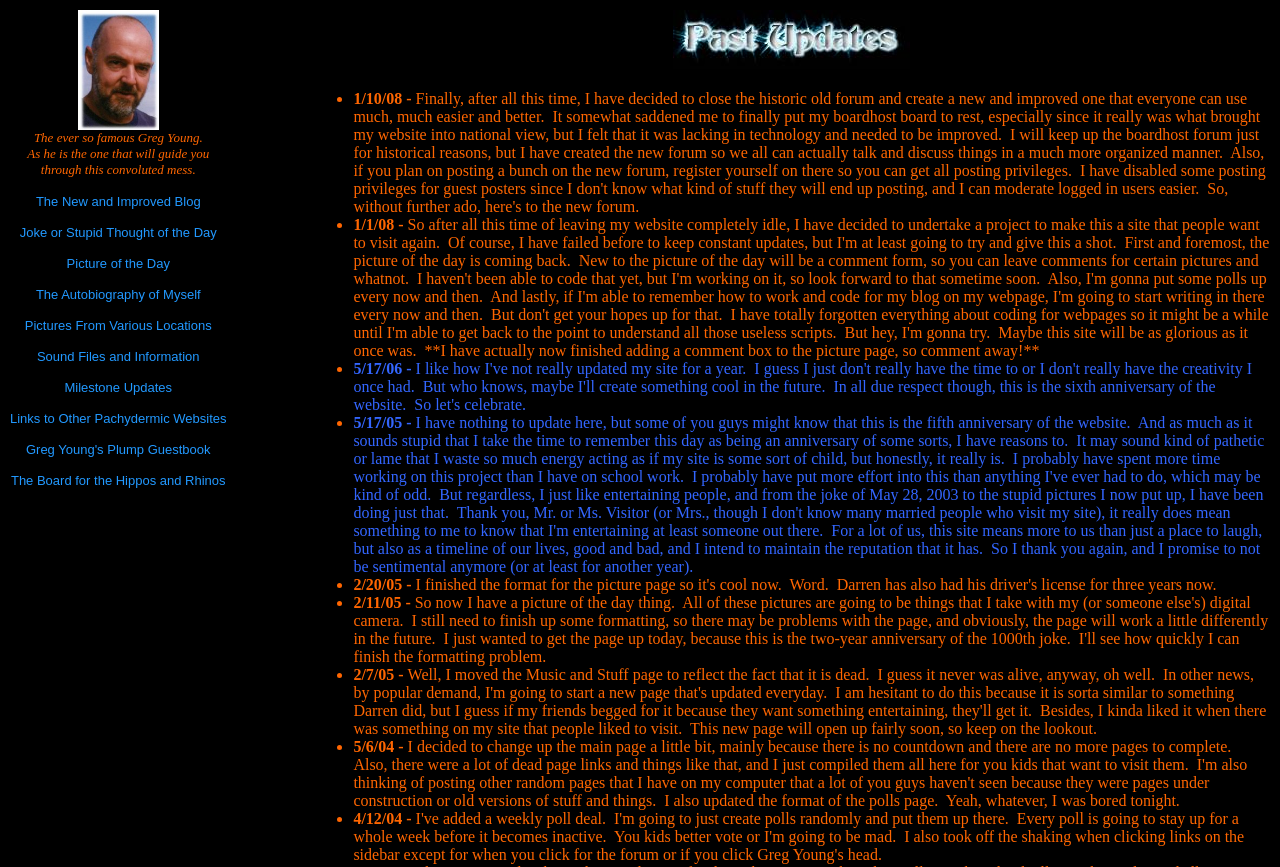Please answer the following question using a single word or phrase: 
What is the first item in the list?

1/10/08